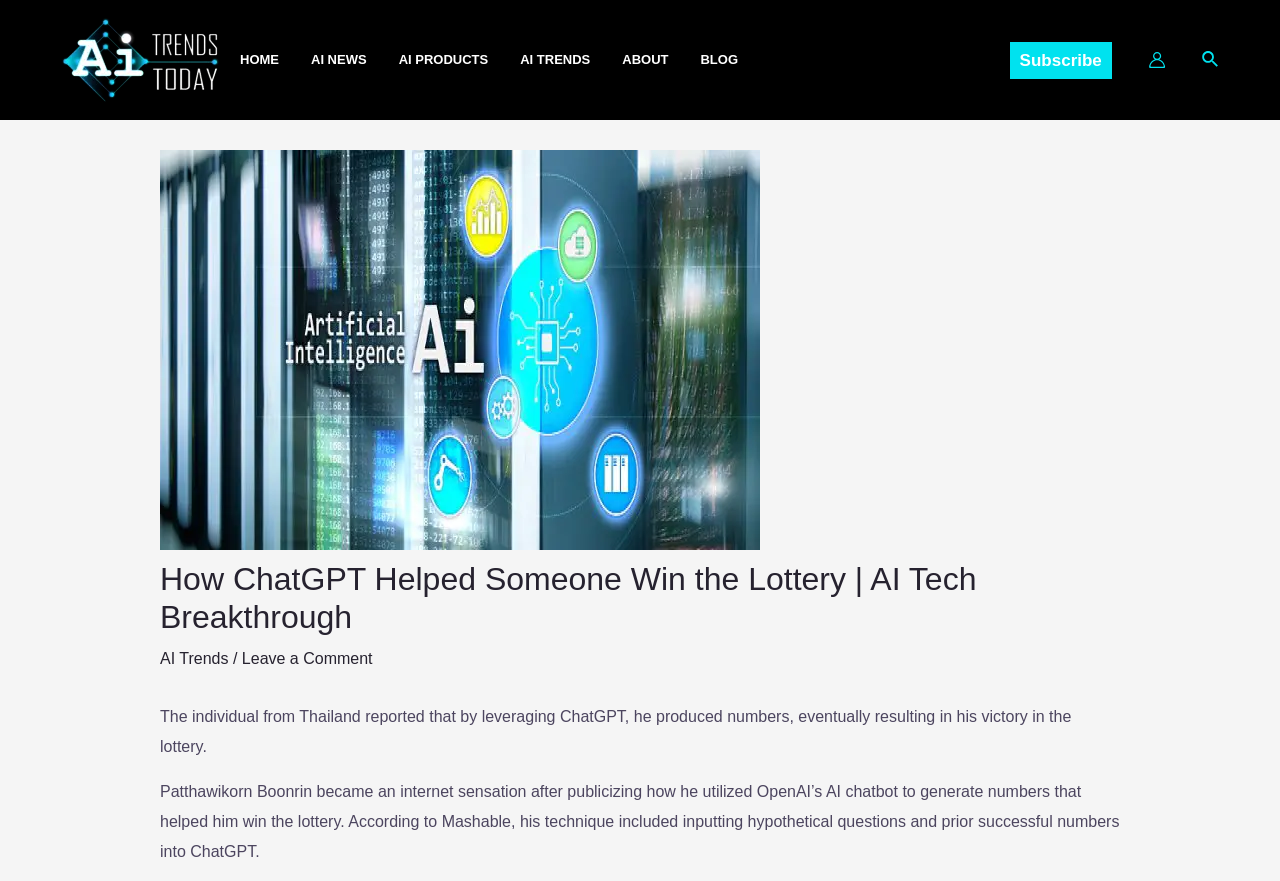Identify the headline of the webpage and generate its text content.

How ChatGPT Helped Someone Win the Lottery | AI Tech Breakthrough